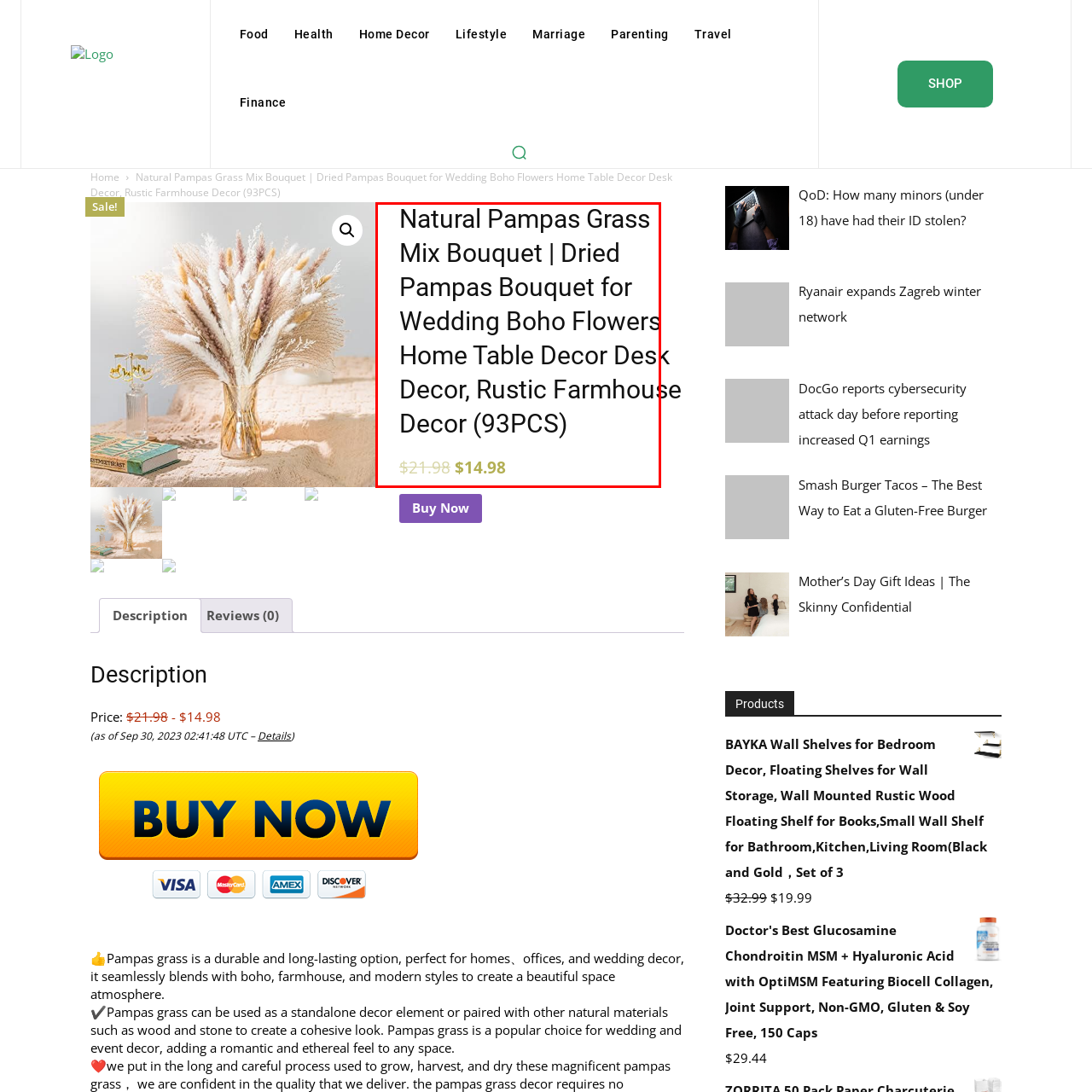Create an extensive caption describing the content of the image outlined in red.

The image showcases a beautifully arranged Natural Pampas Grass Mix Bouquet, which features a collection of dried pampas flowers ideally suited for wedding decorations or home decor. The text prominently displays the product title: "Natural Pampas Grass Mix Bouquet | Dried Pampas Bouquet for Wedding Boho Flowers Home Table Decor Desk Decor, Rustic Farmhouse Decor (93PCS)." 

Additionally, the pricing details highlight an original price of $21.98, now marked down to a current price of $14.98, indicating a special offer. This elegant bouquet effortlessly complements various décor styles, including bohemian and rustic farmhouse aesthetics, making it a versatile choice for enhancing indoor and outdoor spaces with a touch of natural charm.